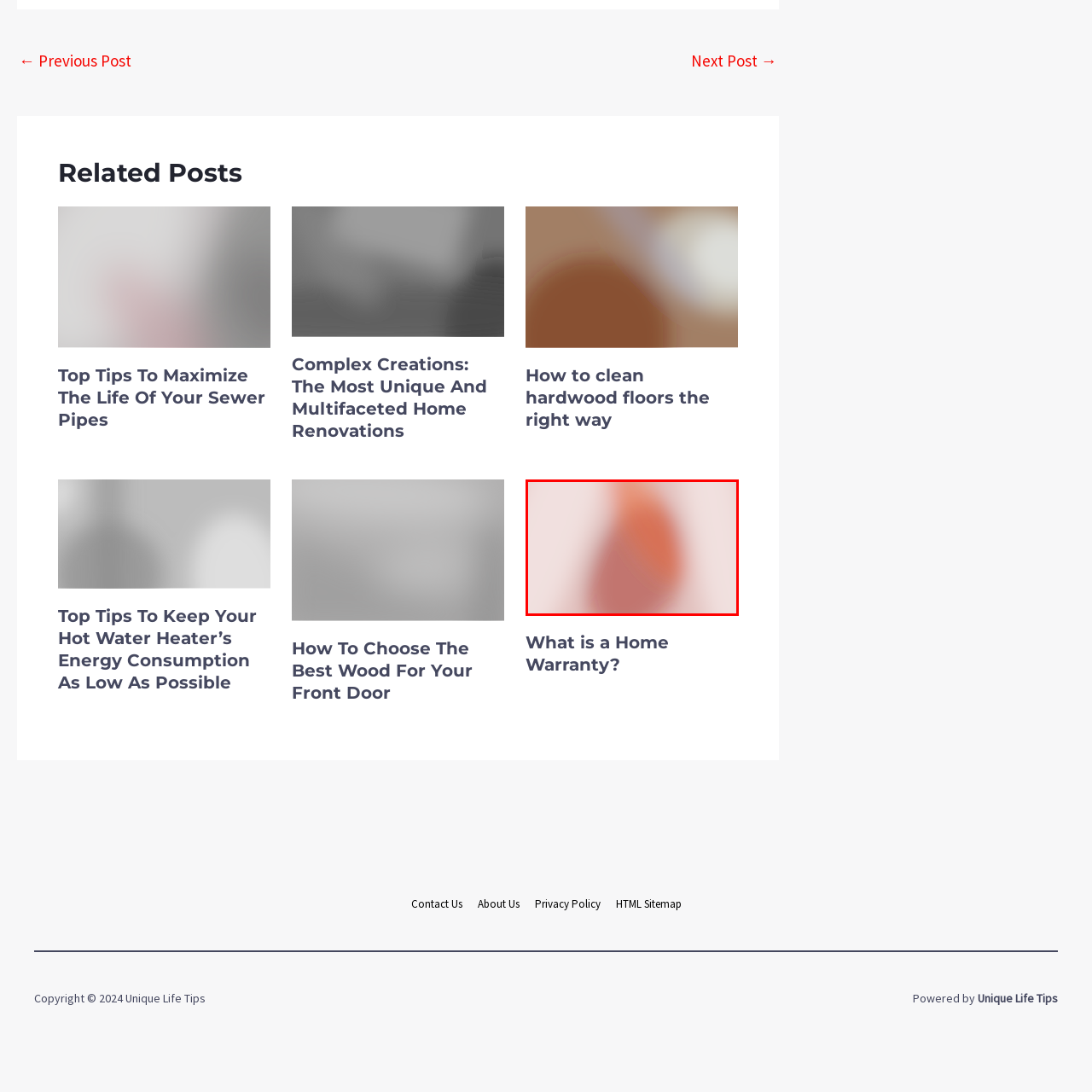Please examine the image highlighted by the red rectangle and provide a comprehensive answer to the following question based on the visual information present:
What emotion does the image evoke?

The image incorporates warm hues, which suggests a sense of comfort and security, aligning with the idea of safeguarding one's home and providing peace of mind regarding property investments.